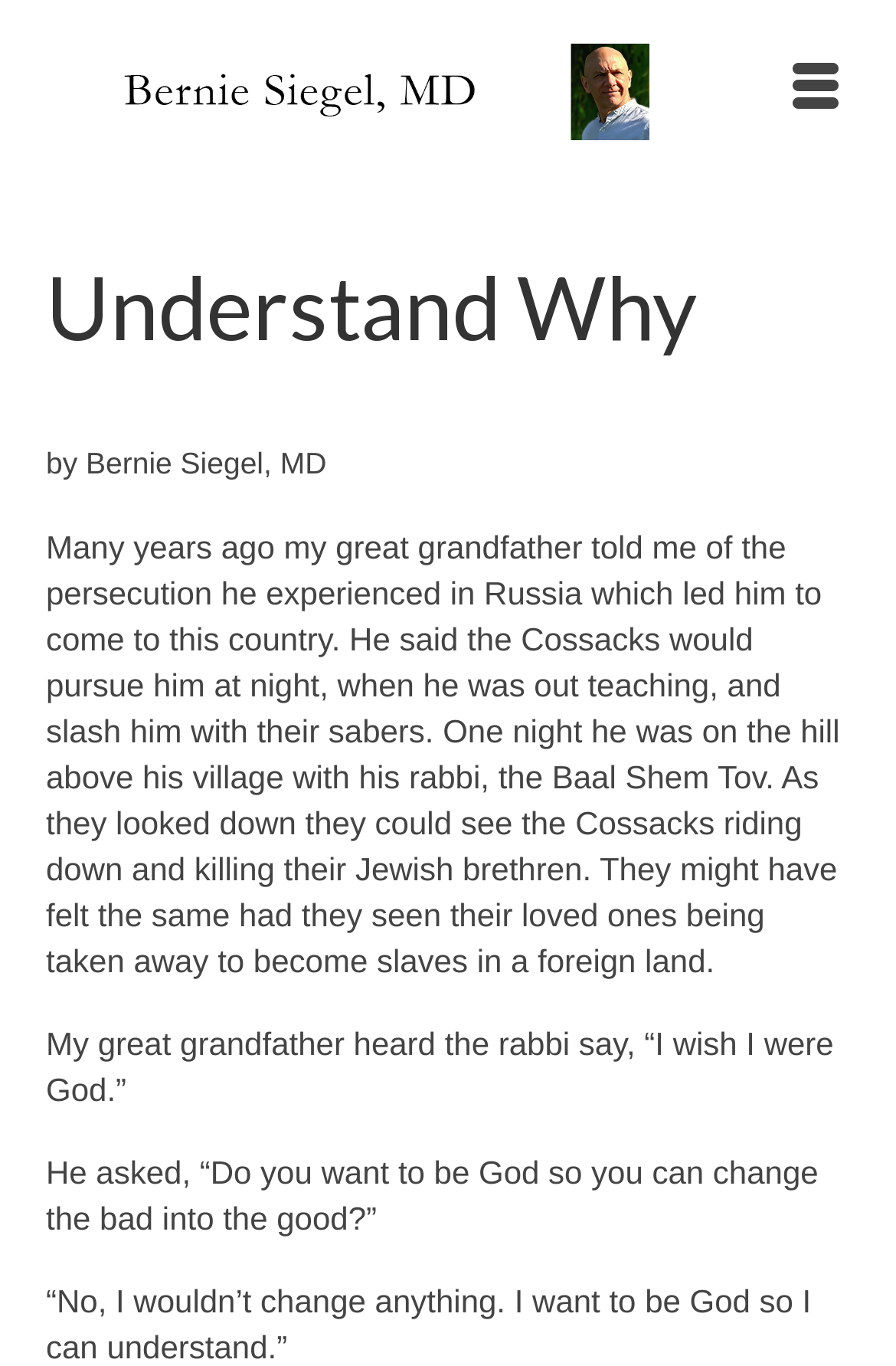What was the great grandfather doing at night?
Using the information presented in the image, please offer a detailed response to the question.

According to the story, the great grandfather was 'out teaching' at night when the Cossacks would pursue him and slash him with their sabers.